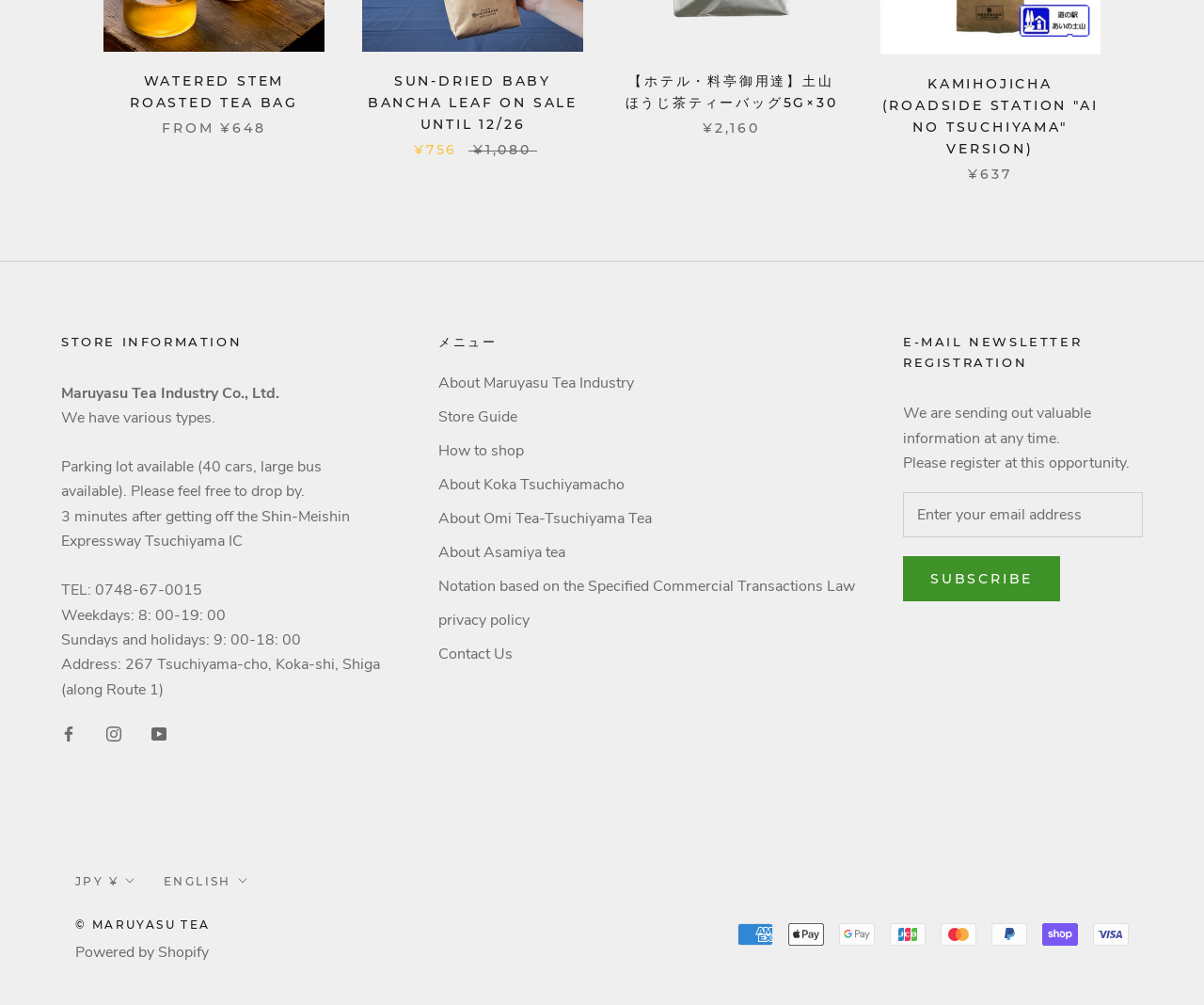Could you determine the bounding box coordinates of the clickable element to complete the instruction: "Click the 'SUBSCRIBE' button"? Provide the coordinates as four float numbers between 0 and 1, i.e., [left, top, right, bottom].

[0.75, 0.554, 0.881, 0.599]